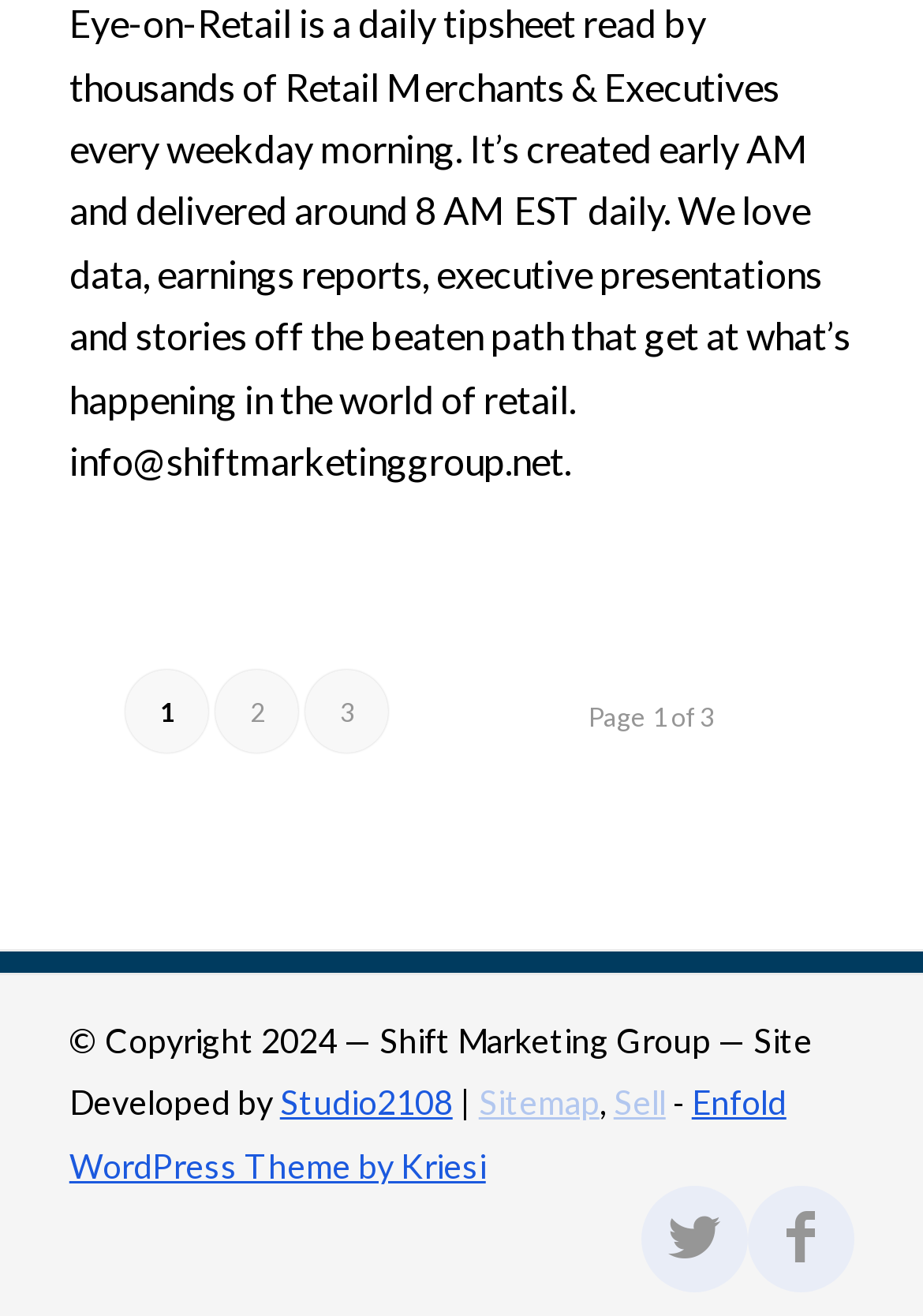Refer to the screenshot and give an in-depth answer to this question: What is the copyright year?

The copyright year is mentioned at the bottom of the webpage, which states '© Copyright 2024 — Shift Marketing Group — Site Developed by'.